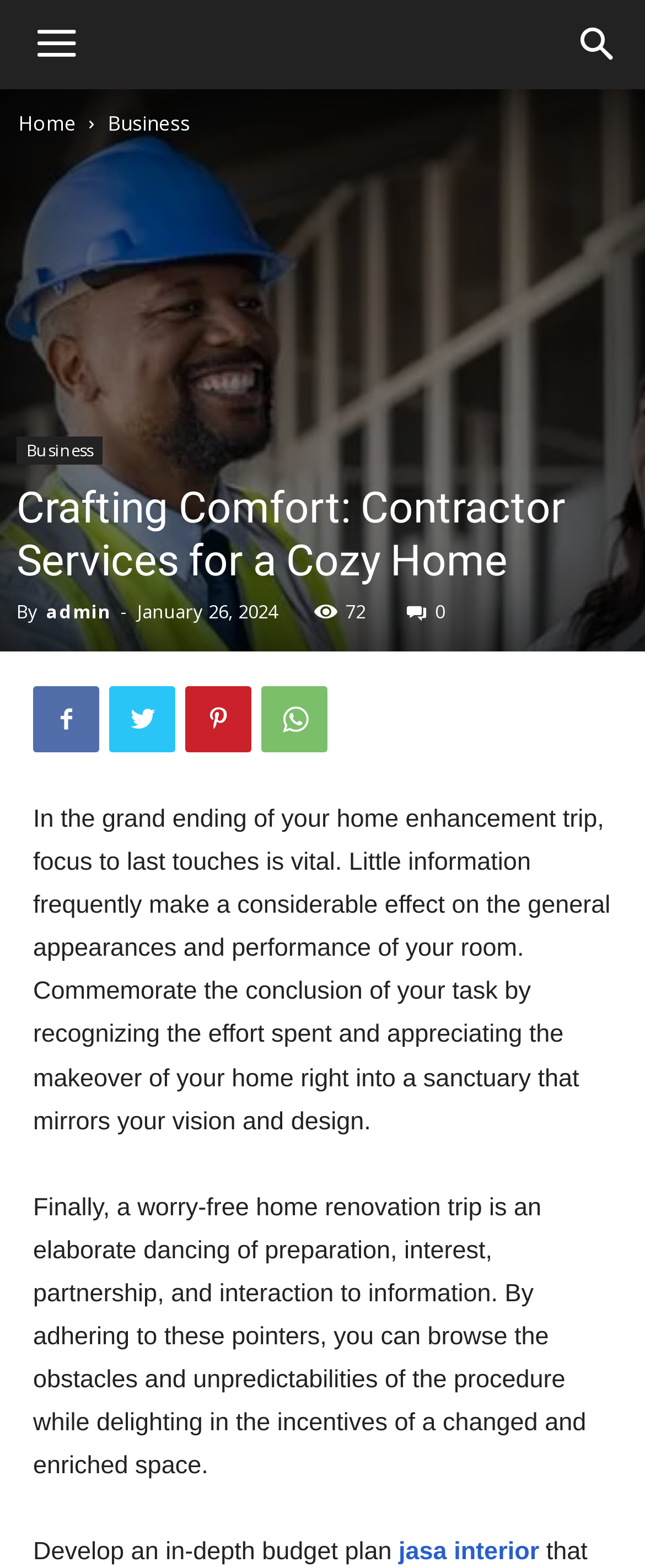What is the topic of the text in the webpage?
Look at the screenshot and respond with one word or a short phrase.

Home renovation